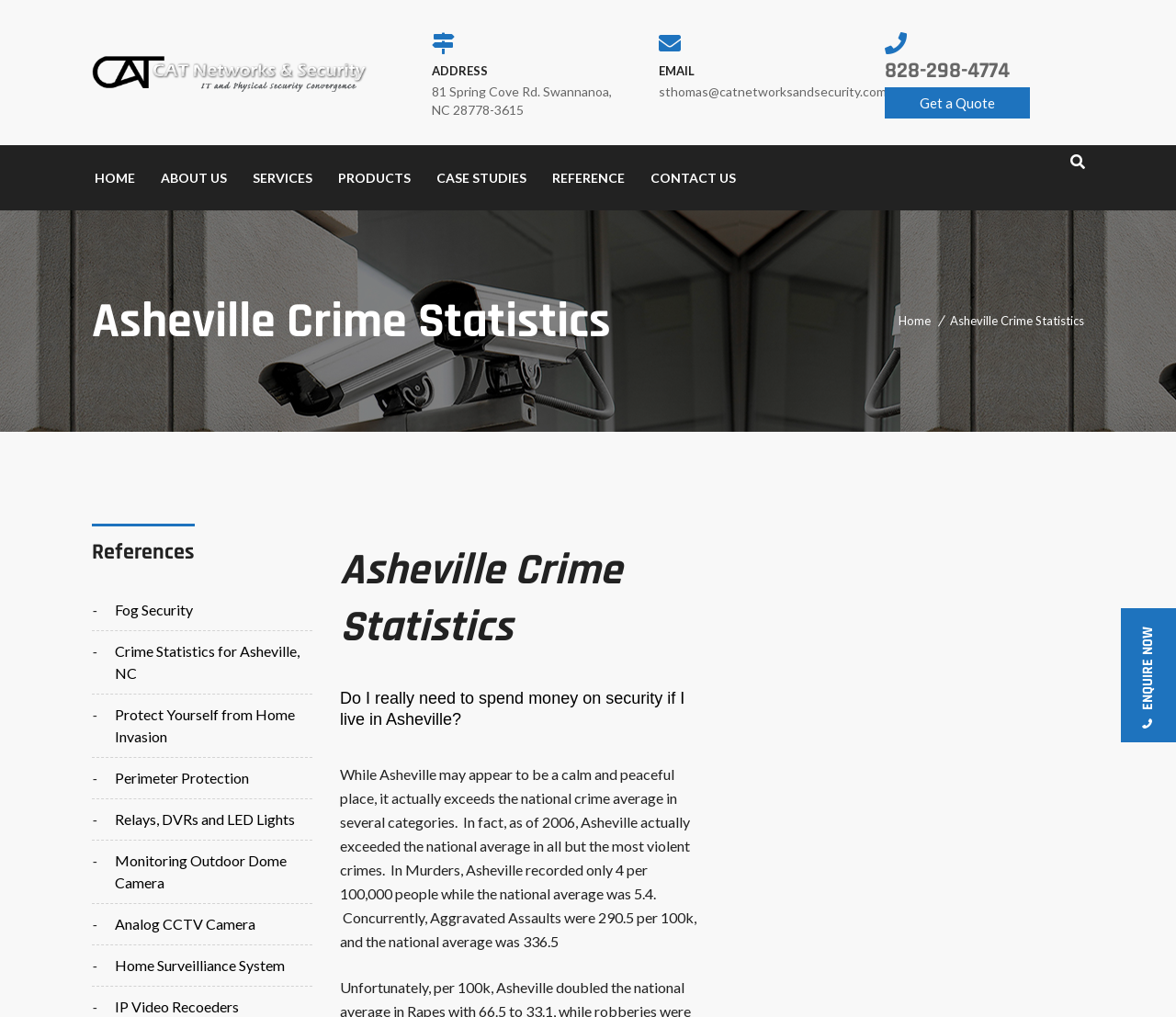Determine the bounding box coordinates for the area that should be clicked to carry out the following instruction: "Click the 'Get a Quote' link".

[0.753, 0.086, 0.876, 0.117]